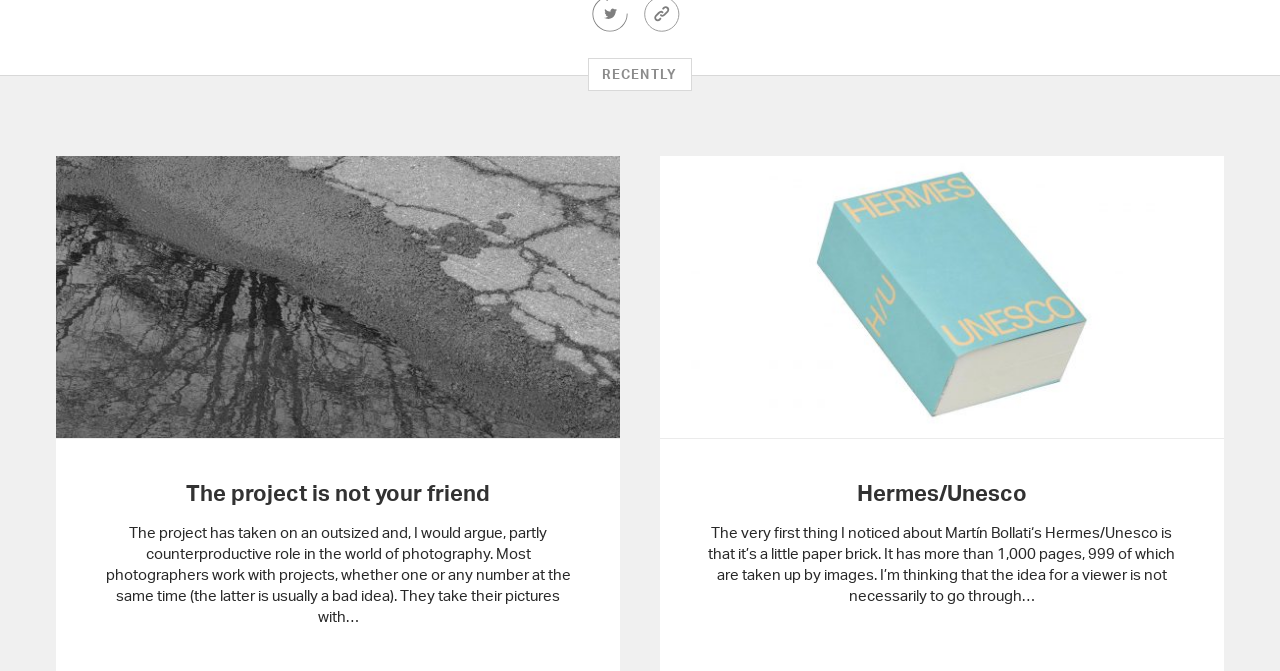Review the image closely and give a comprehensive answer to the question: How many articles are mentioned?

I counted the number of article headings and links, and there are two: 'The project is not your friend' and 'Hermes/Unesco'.